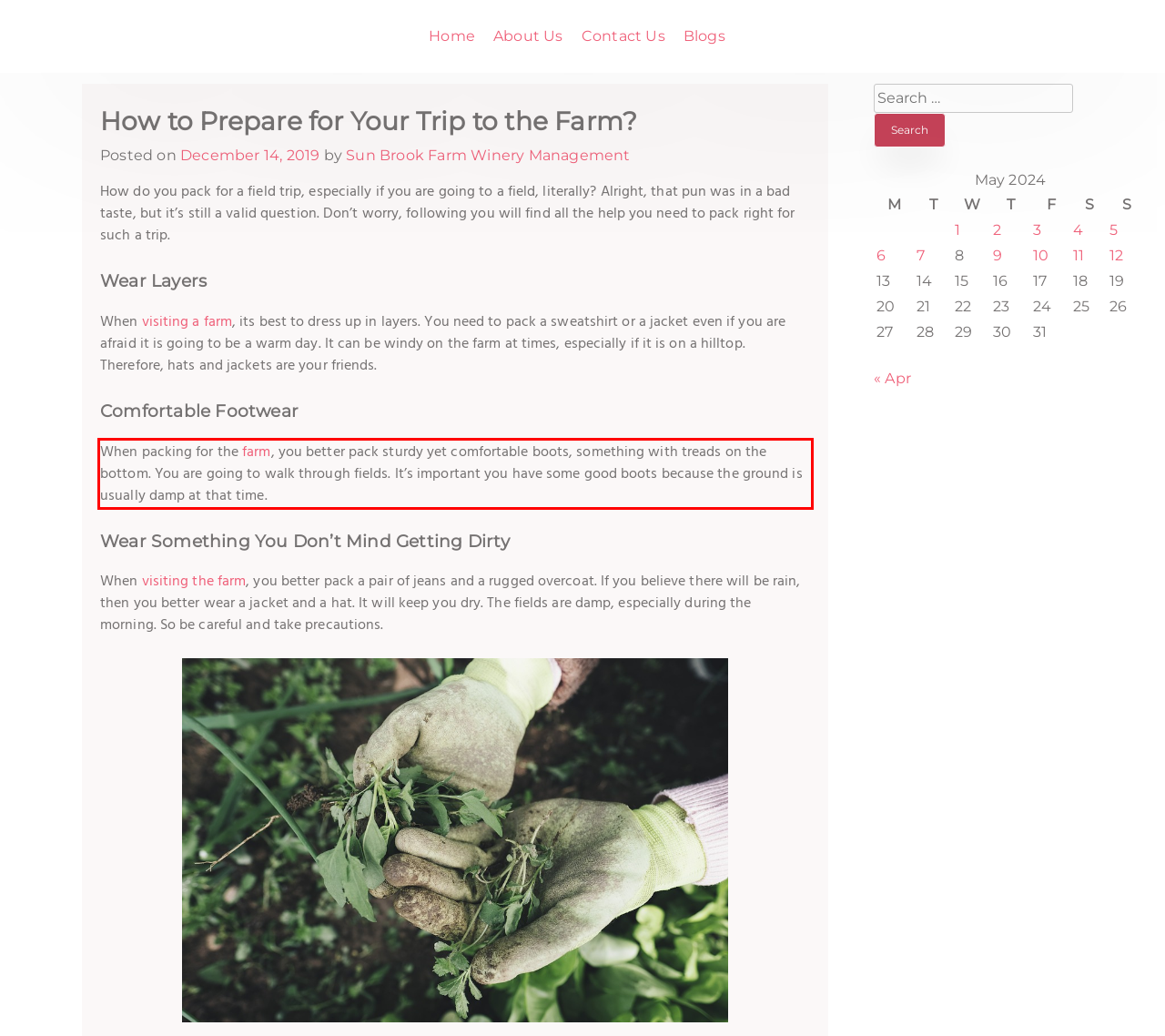Within the screenshot of the webpage, locate the red bounding box and use OCR to identify and provide the text content inside it.

When packing for the farm, you better pack sturdy yet comfortable boots, something with treads on the bottom. You are going to walk through fields. It’s important you have some good boots because the ground is usually damp at that time.